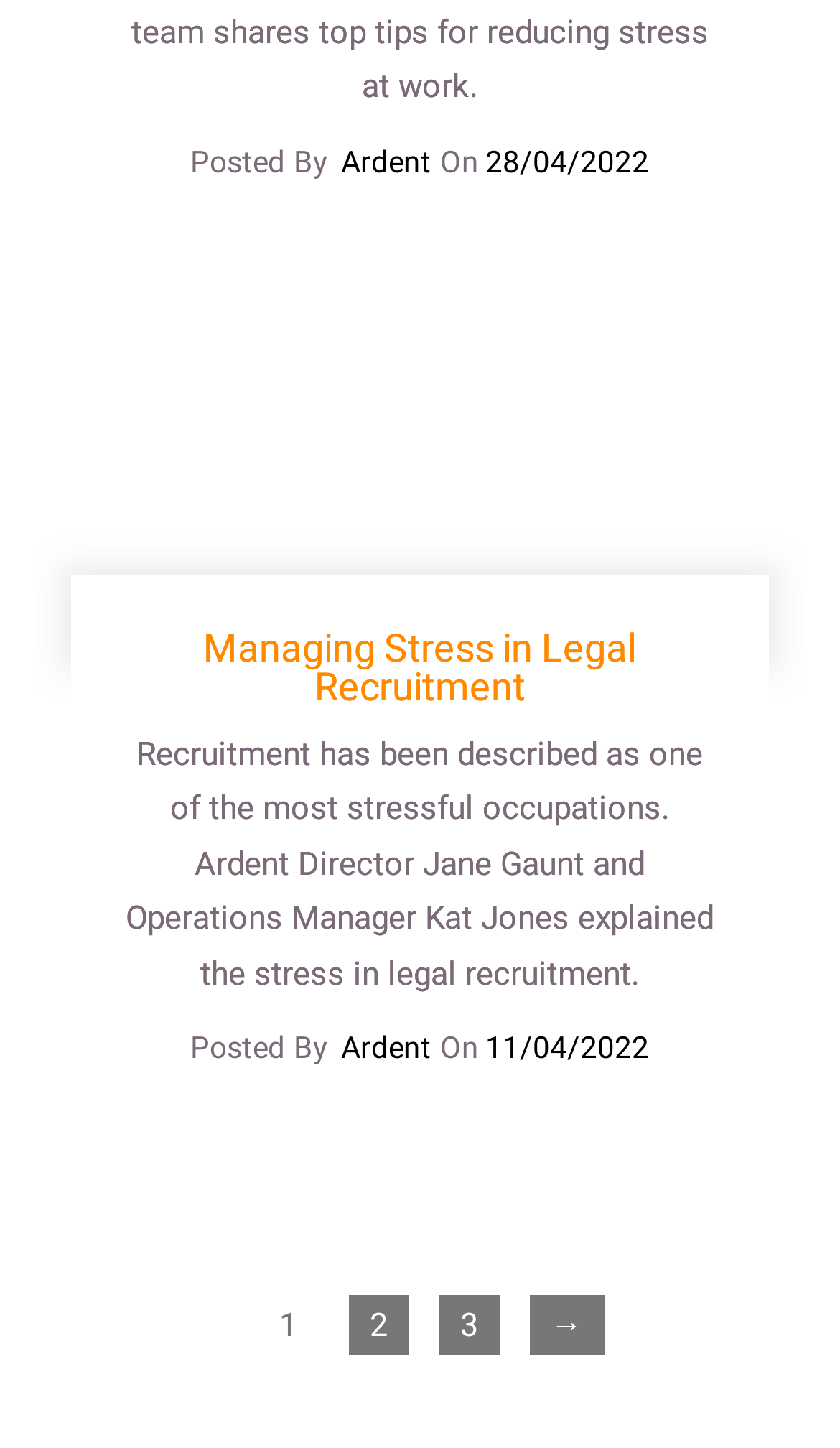Identify the bounding box coordinates for the UI element described as: "Managing Stress in Legal Recruitment". The coordinates should be provided as four floats between 0 and 1: [left, top, right, bottom].

[0.242, 0.431, 0.758, 0.504]